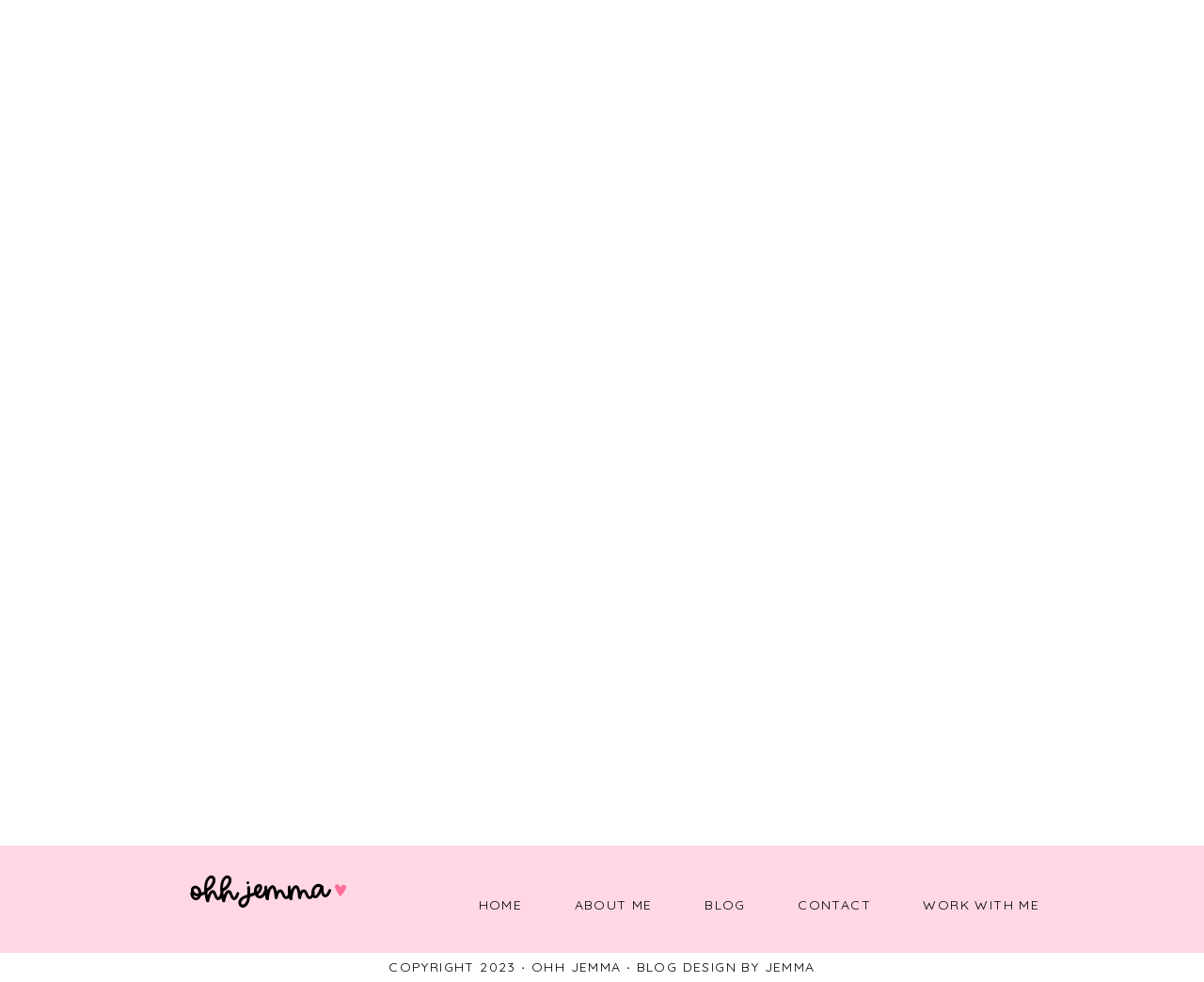Find the bounding box coordinates of the element's region that should be clicked in order to follow the given instruction: "Learn more about 'Understanding the Electronic System for Travel Authorization (ESTA)'". The coordinates should consist of four float numbers between 0 and 1, i.e., [left, top, right, bottom].

None